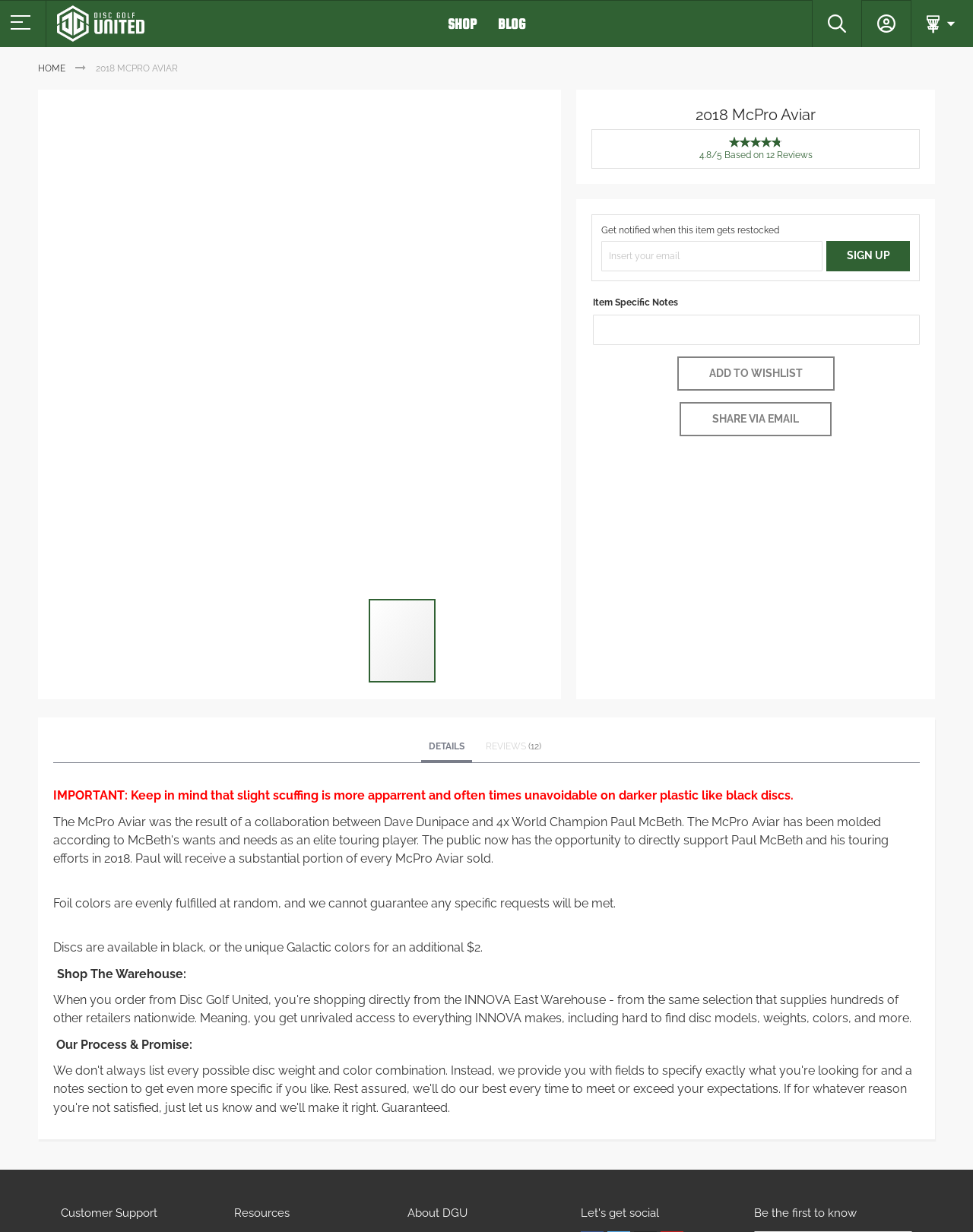Specify the bounding box coordinates of the element's region that should be clicked to achieve the following instruction: "Click on the 'SHOP' link". The bounding box coordinates consist of four float numbers between 0 and 1, in the format [left, top, right, bottom].

[0.449, 0.001, 0.501, 0.039]